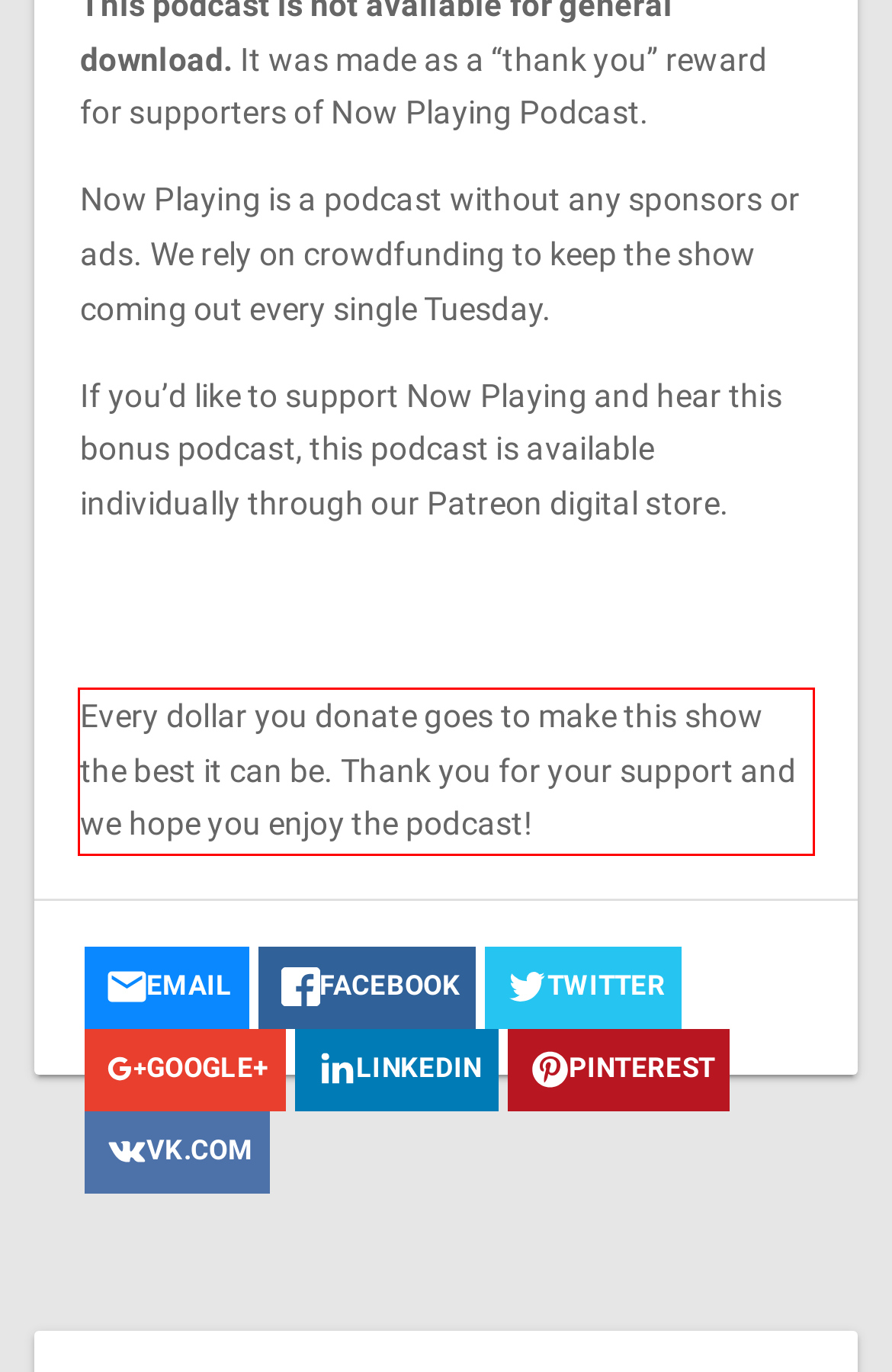Given a screenshot of a webpage, identify the red bounding box and perform OCR to recognize the text within that box.

Every dollar you donate goes to make this show the best it can be. Thank you for your support and we hope you enjoy the podcast!